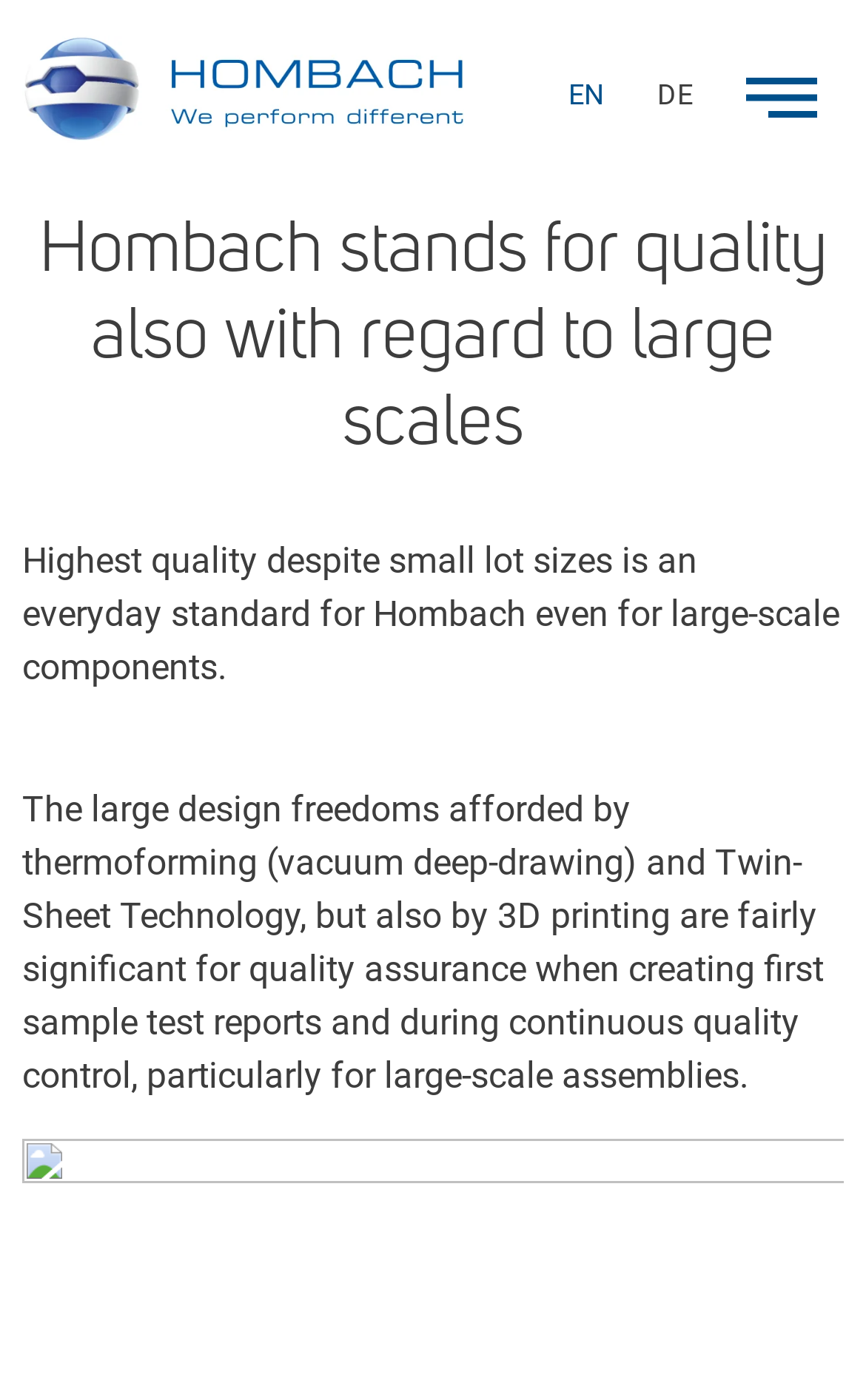What is the company name?
Using the image, provide a detailed and thorough answer to the question.

The company name can be found in the link at the top of the page, which reads 'Hombach Kunststofftechnik Spezialist für Thermoformen und Twinsheet'.